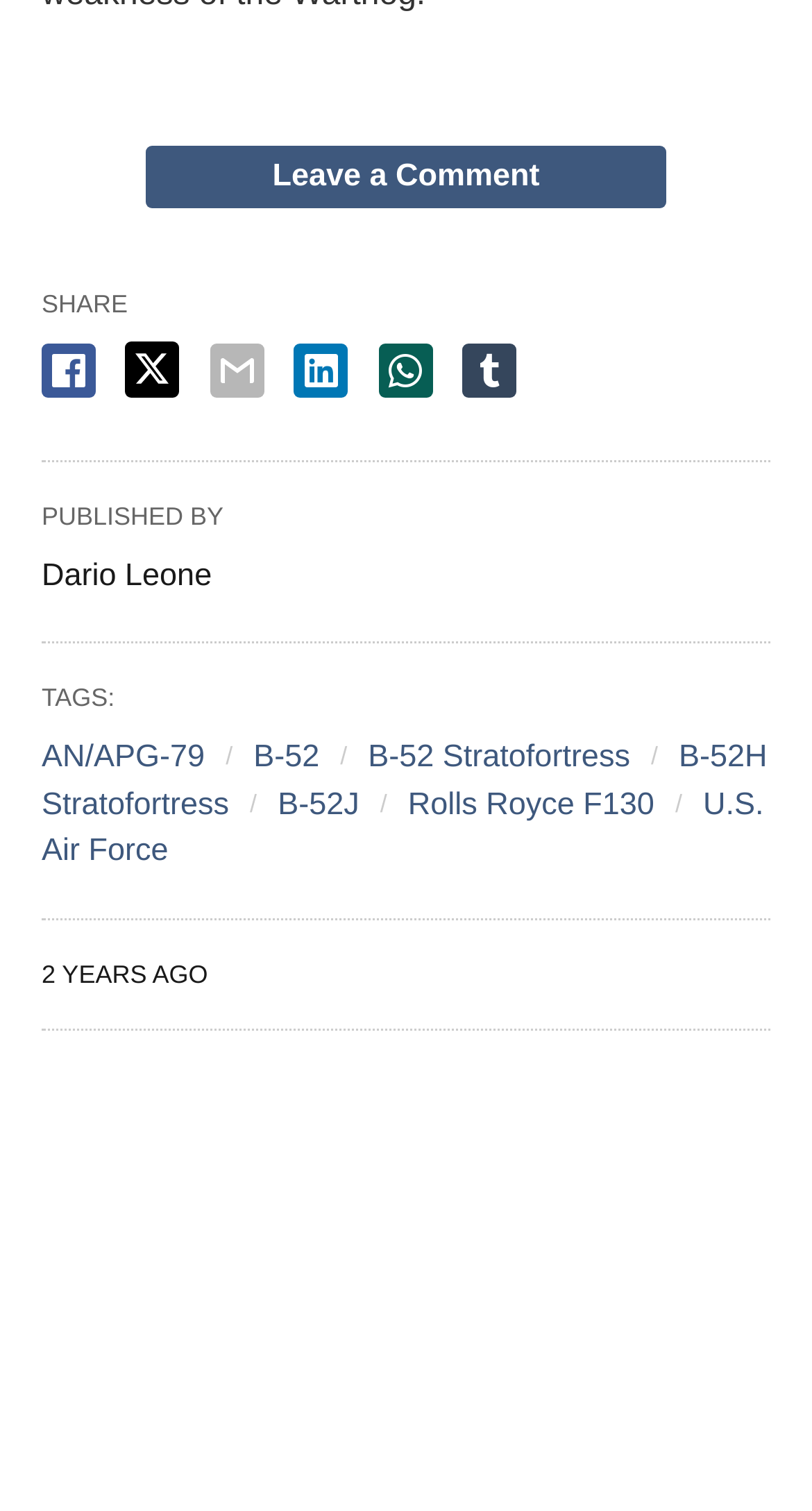Carefully examine the image and provide an in-depth answer to the question: How many tags are mentioned?

I counted the number of links following the 'TAGS:' text, which includes AN/APG-79, B-52, B-52 Stratofortress, B-52H Stratofortress, B-52J, and Rolls Royce F130, totaling 6 tags.